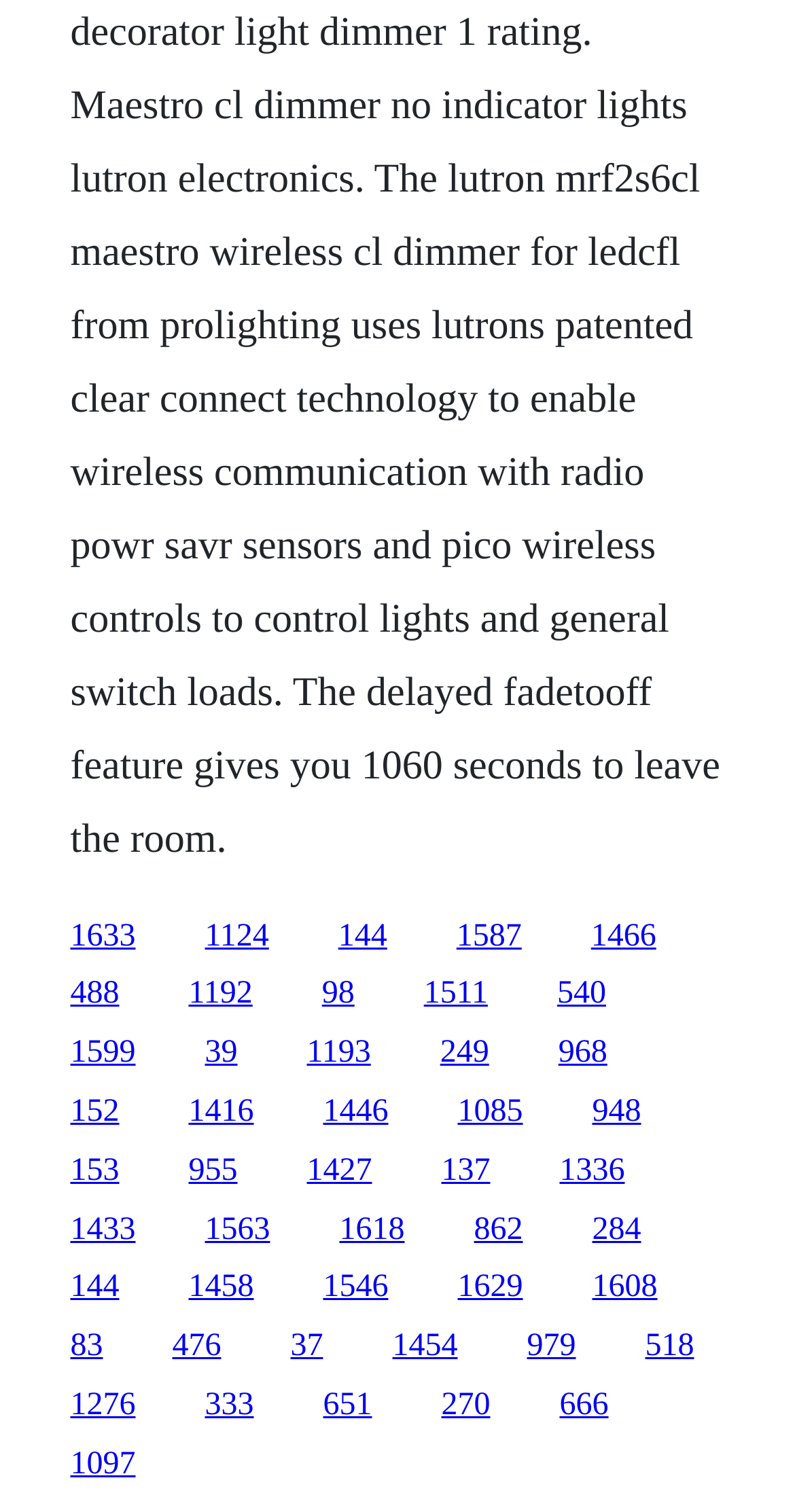How many links are on the webpage?
Based on the visual, give a brief answer using one word or a short phrase.

51